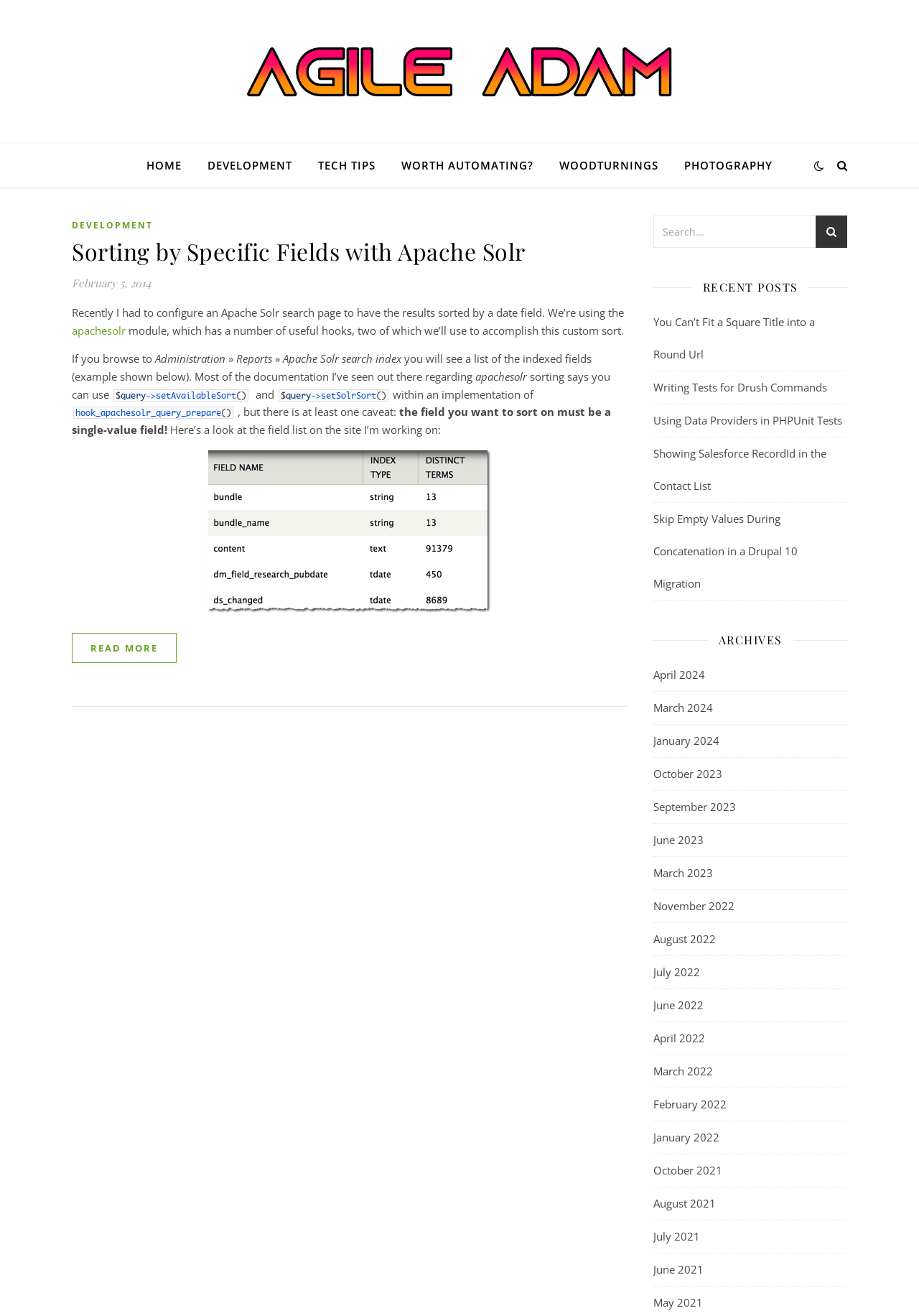Create an elaborate caption for the webpage.

The webpage is a blog post titled "Sorting by Specific Fields with Apache Solr" on AgileAdam.com. At the top, there is a navigation menu with links to "HOME", "DEVELOPMENT", "TECH TIPS", "WORTH AUTOMATING?", "WOODTURNINGS", and "PHOTOGRAPHY". Below the navigation menu, there is a header section with a link to "DEVELOPMENT" and a heading that reads "Sorting by Specific Fields with Apache Solr". The post is dated February 5, 2014.

The main content of the post is a tutorial on configuring an Apache Solr search page to sort results by a date field. The text is divided into paragraphs and includes code snippets and links to relevant resources. There are also images, including a screenshot of the Apache Solr search index.

On the right side of the page, there is a search box with a button labeled "st". Below the search box, there is a section titled "RECENT POSTS" with links to several other blog posts. Further down, there is a section titled "ARCHIVES" with links to monthly archives dating back to 2021.

Overall, the webpage is a technical blog post with a focus on Apache Solr and search functionality.